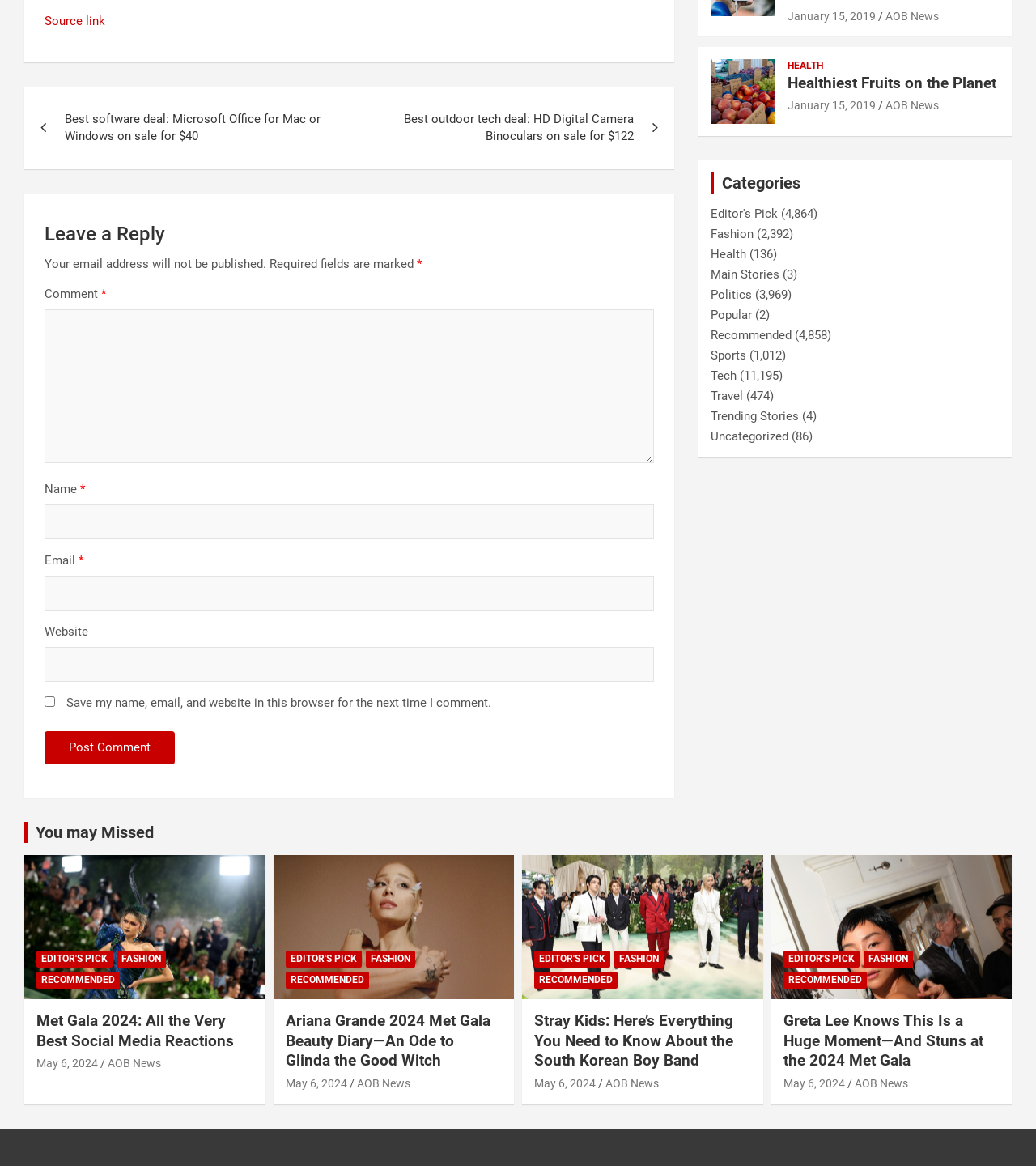How many articles are listed on the page?
Provide a detailed answer to the question, using the image to inform your response.

I counted the number of article titles listed on the page, and there are 4 articles listed.